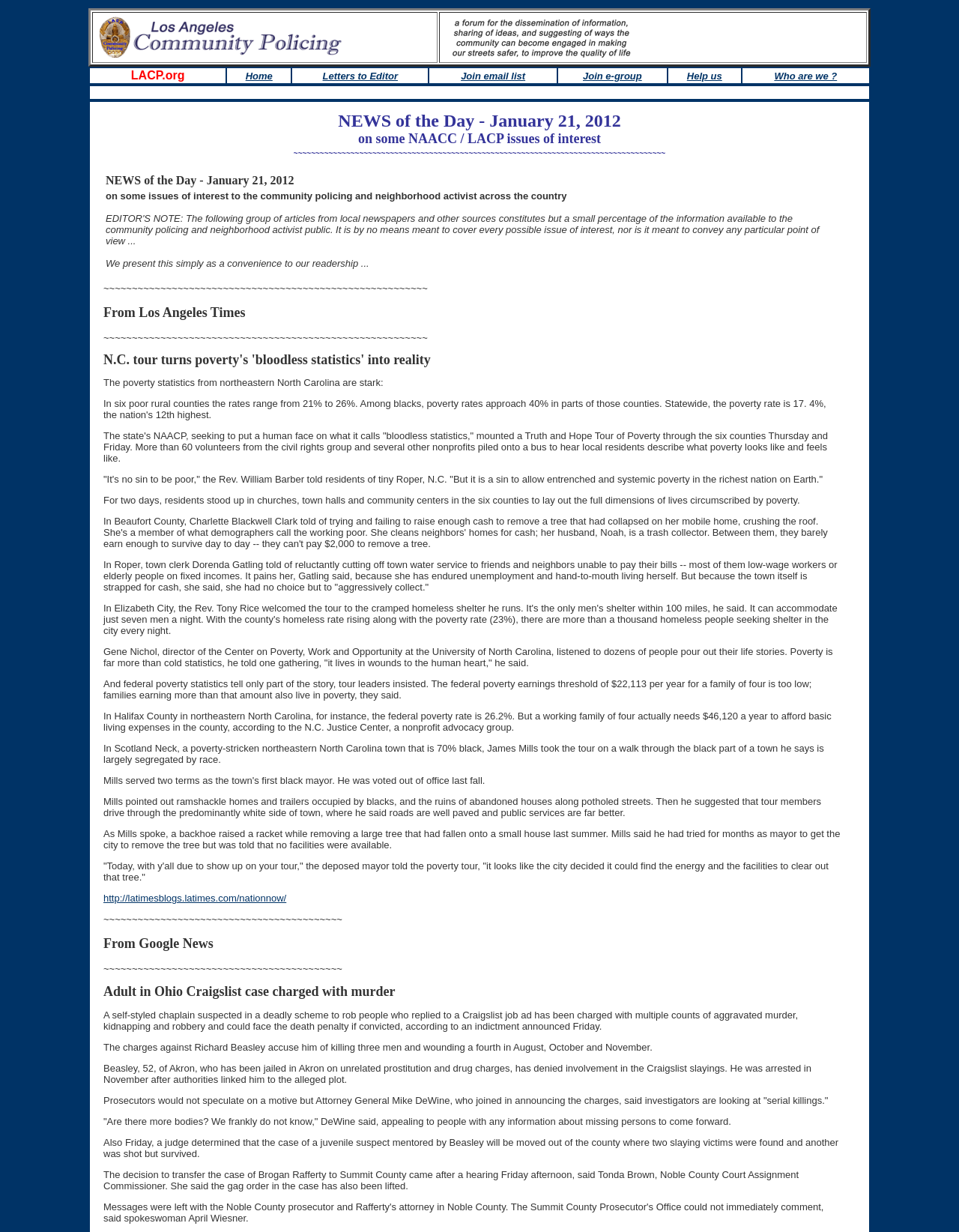Please identify the webpage's heading and generate its text content.

N.C. tour turns poverty's 'bloodless statistics' into reality